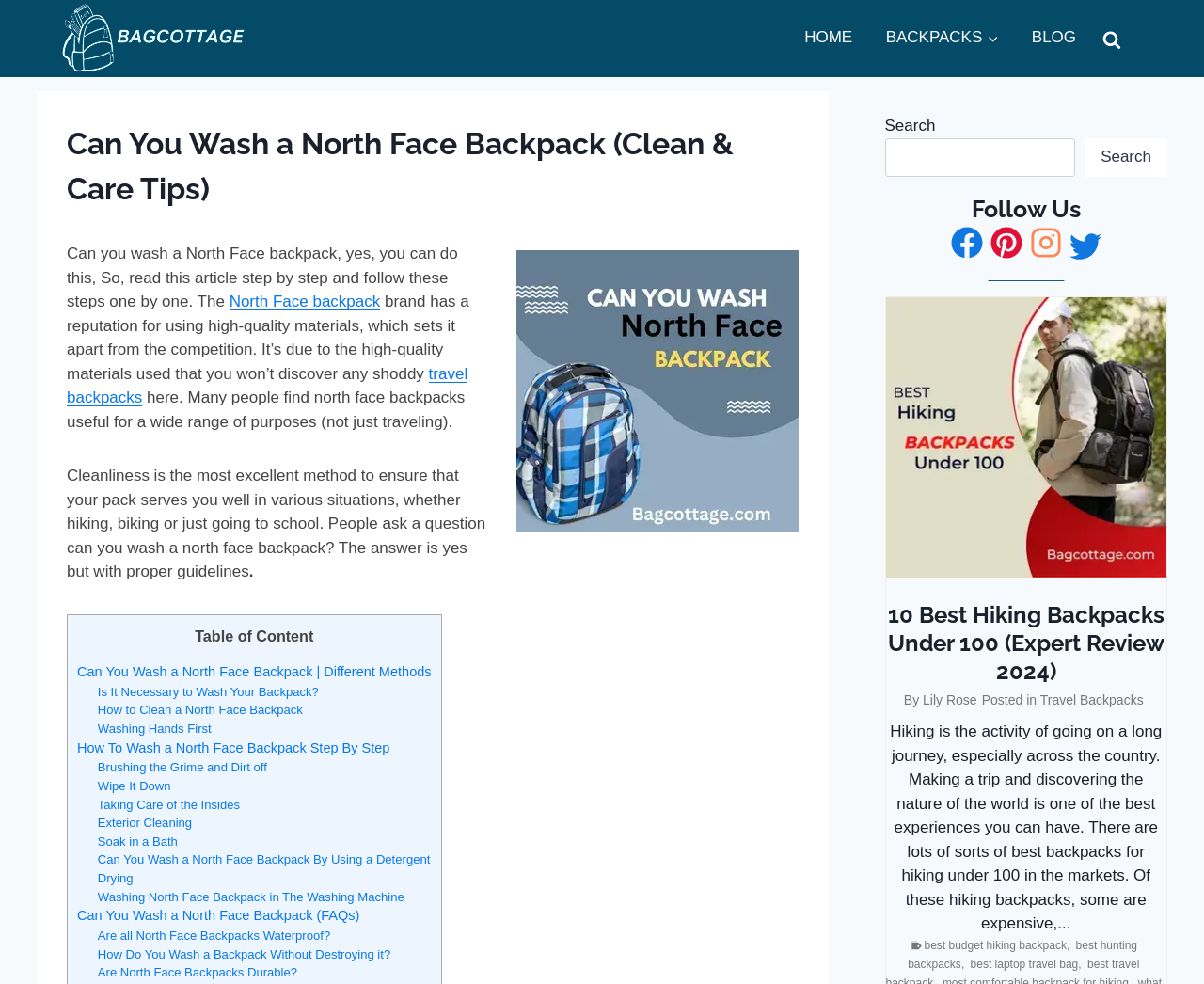Based on the element description Maps and dashboards, identify the bounding box of the UI element in the given webpage screenshot. The coordinates should be in the format (top-left x, top-left y, bottom-right x, bottom-right y) and must be between 0 and 1.

None